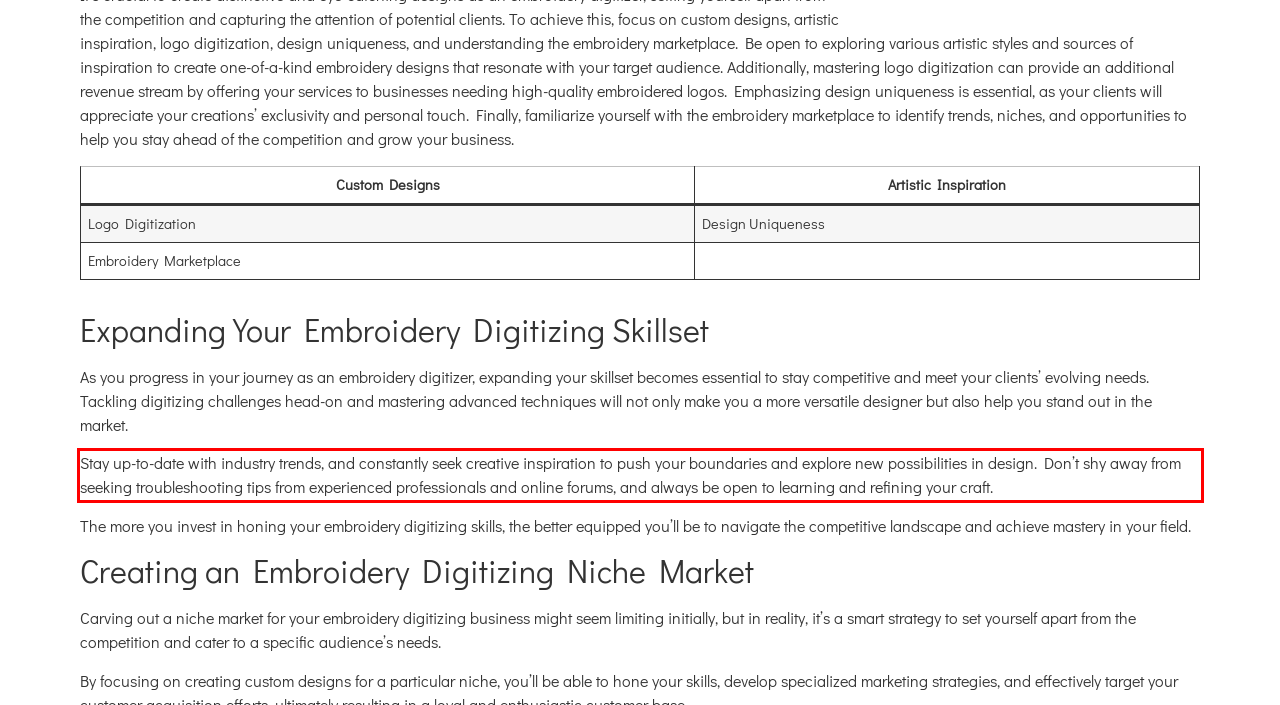Given a screenshot of a webpage, locate the red bounding box and extract the text it encloses.

Stay up-to-date with industry trends, and constantly seek creative inspiration to push your boundaries and explore new possibilities in design. Don’t shy away from seeking troubleshooting tips from experienced professionals and online forums, and always be open to learning and refining your craft.